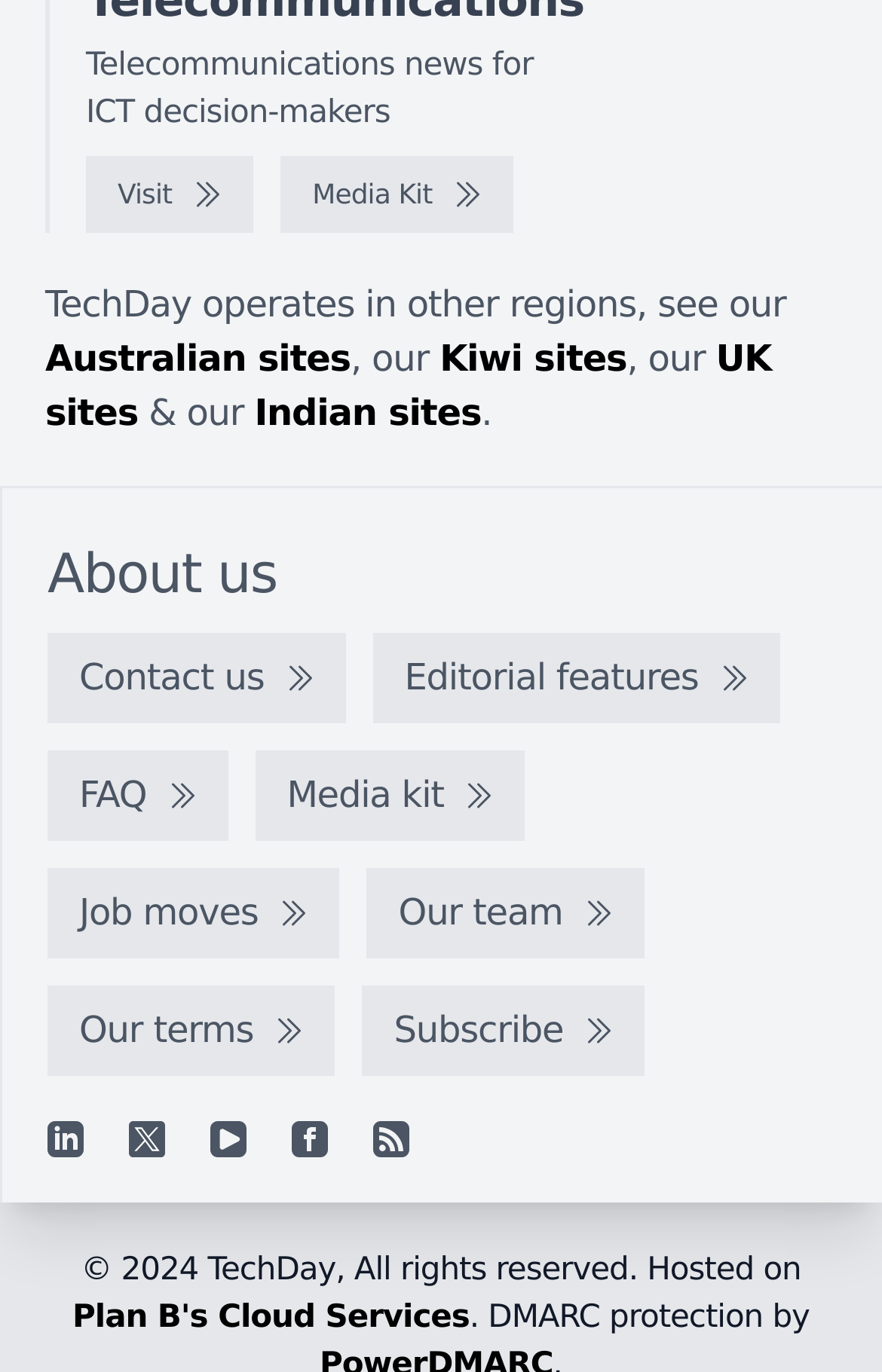What is the purpose of the 'Media Kit' link?
Make sure to answer the question with a detailed and comprehensive explanation.

The 'Media Kit' link is likely provided to allow users to access the media kit of TechDay, which may contain information and resources for media professionals or organizations.